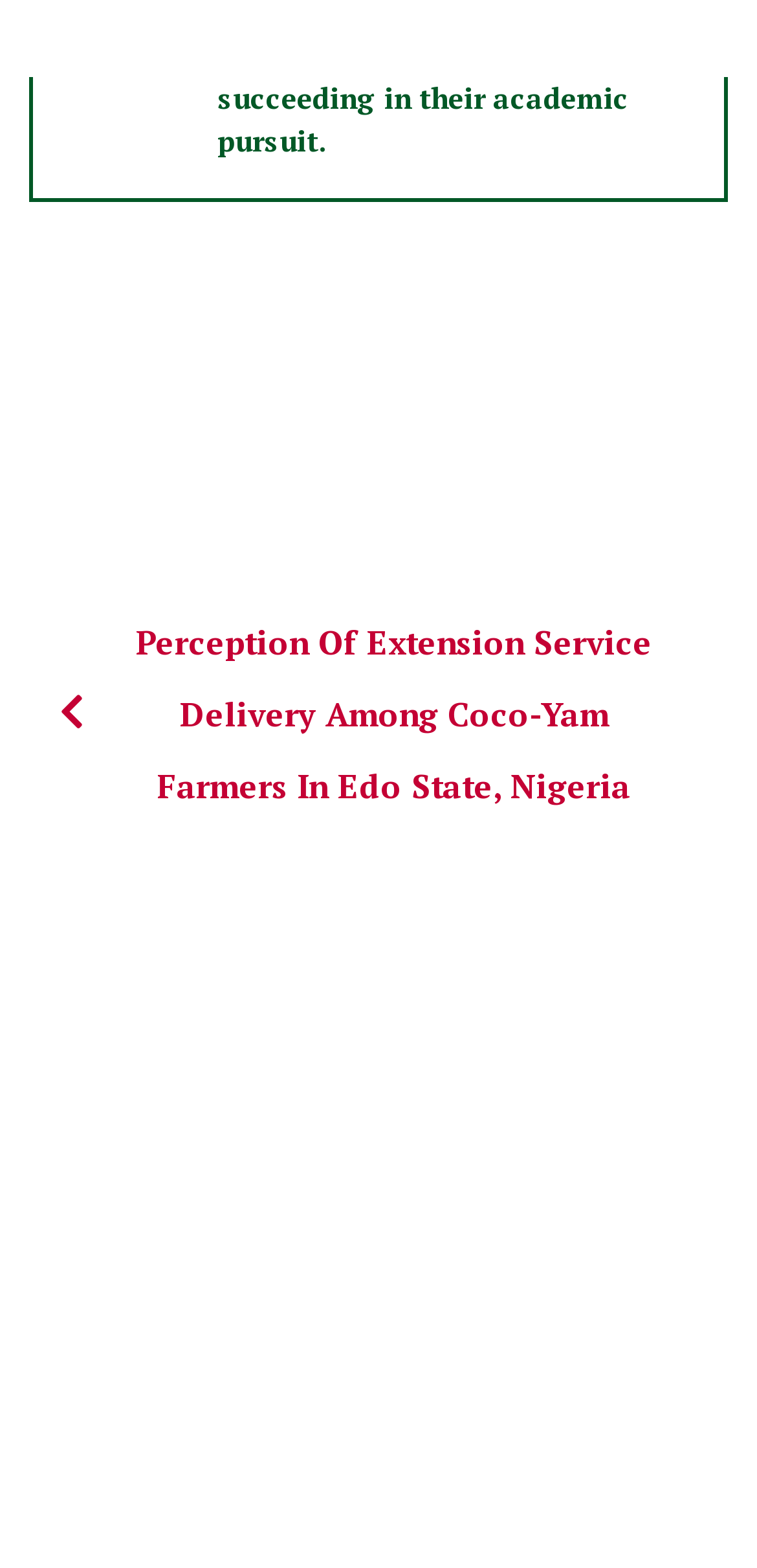Use a single word or phrase to answer the question:
How many links are on the webpage?

4